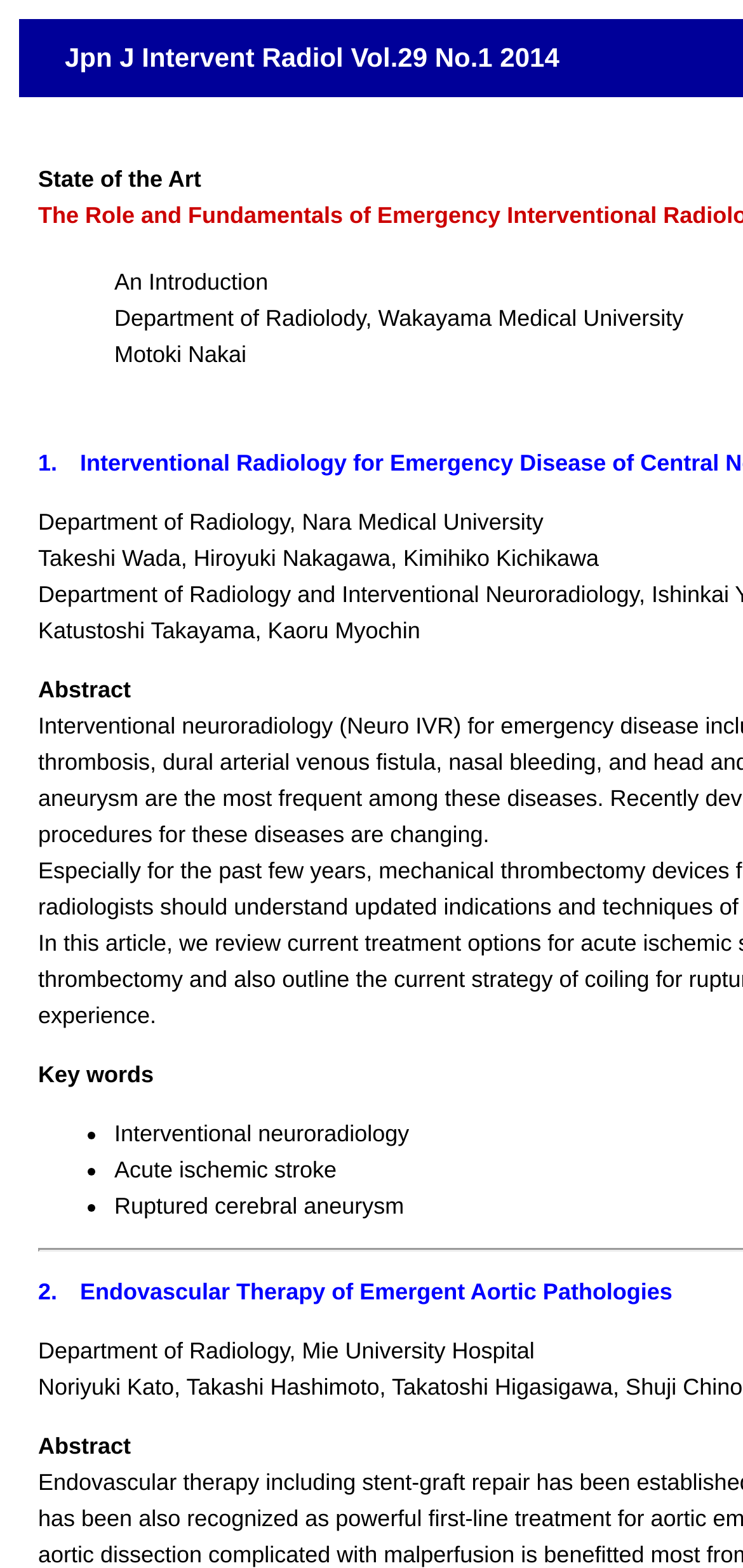Please provide a one-word or short phrase answer to the question:
What is the affiliation of Katsutoshi Takayama and Kaoru Myochin?

Department of Radiology, Wakayama Medical University